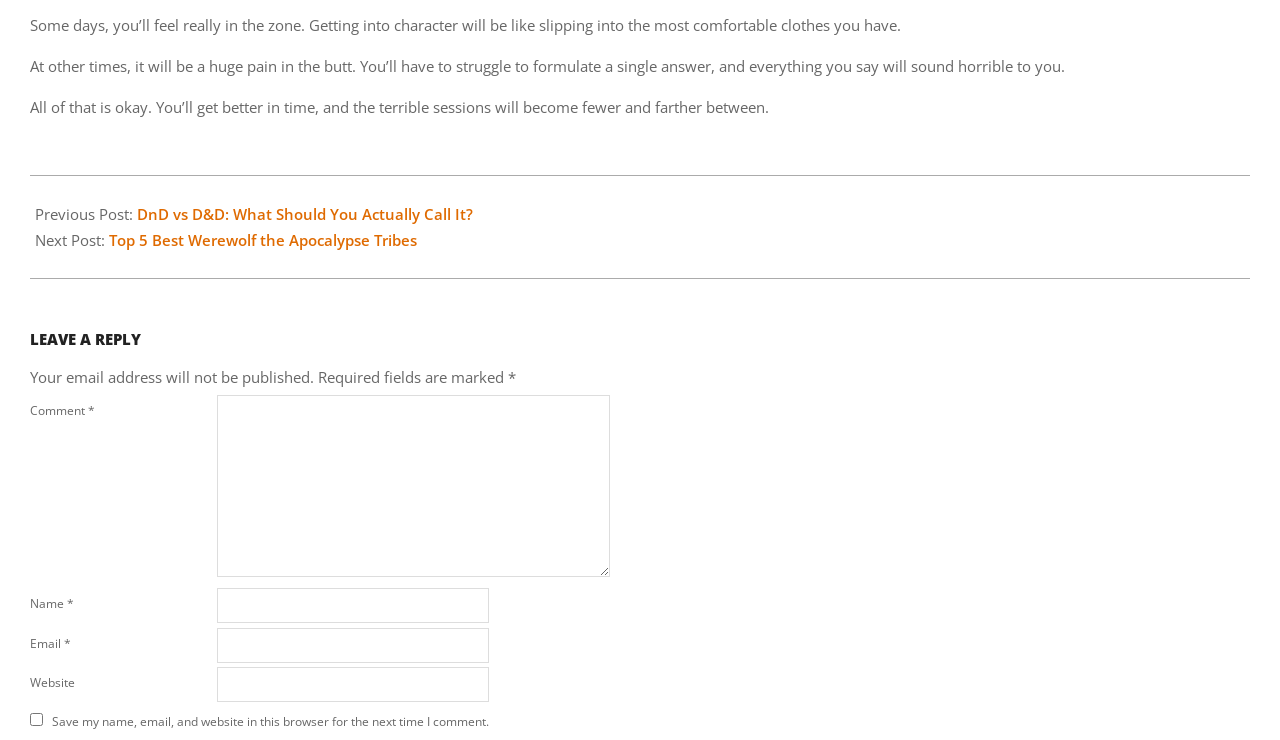Carefully observe the image and respond to the question with a detailed answer:
What is the date of the post?

I found the date of the post by looking at the static text element with the content '2020-07-18' which is located at the top of the webpage.